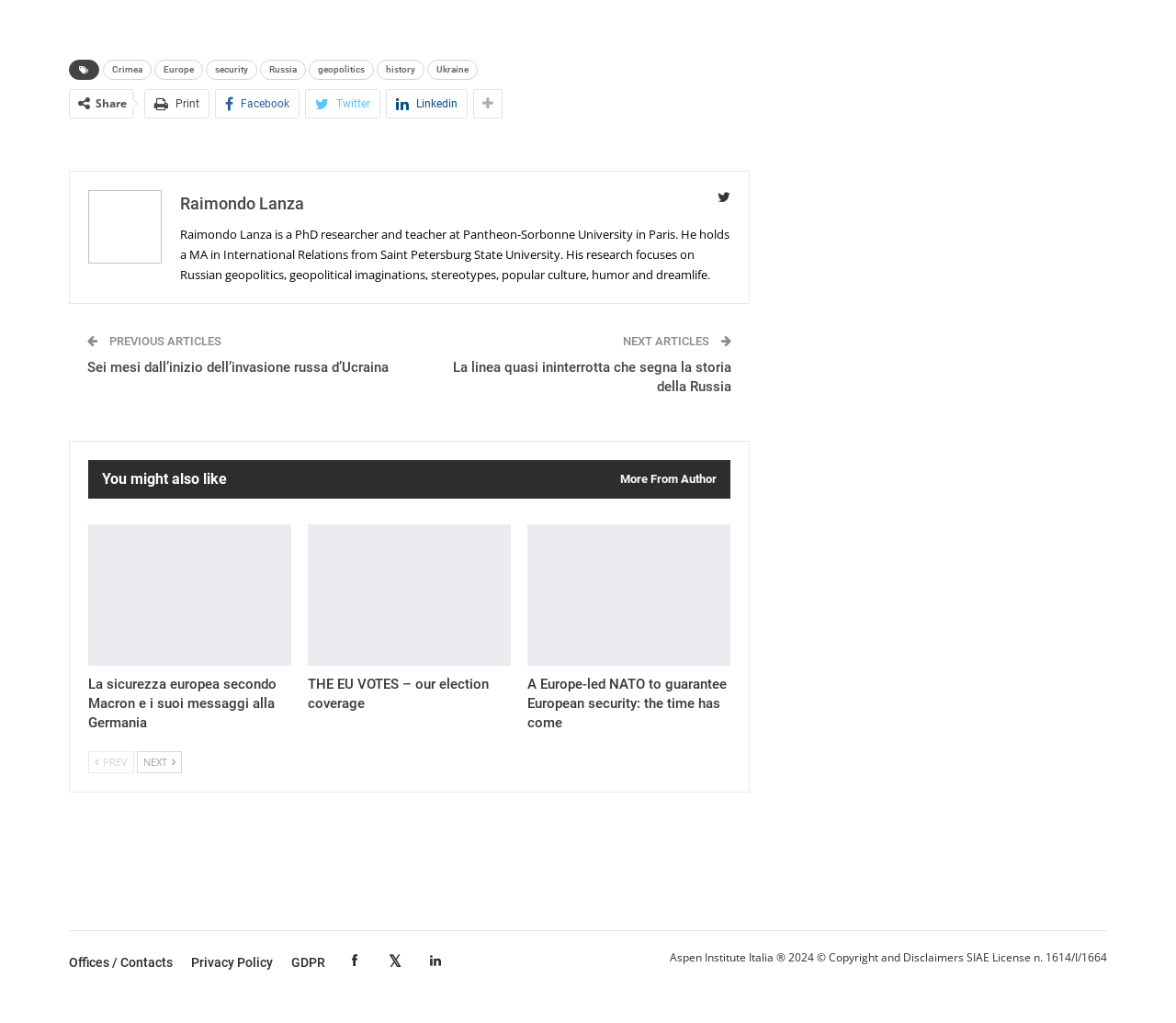Determine the bounding box coordinates for the area that should be clicked to carry out the following instruction: "Share the article on Facebook".

[0.184, 0.088, 0.254, 0.114]